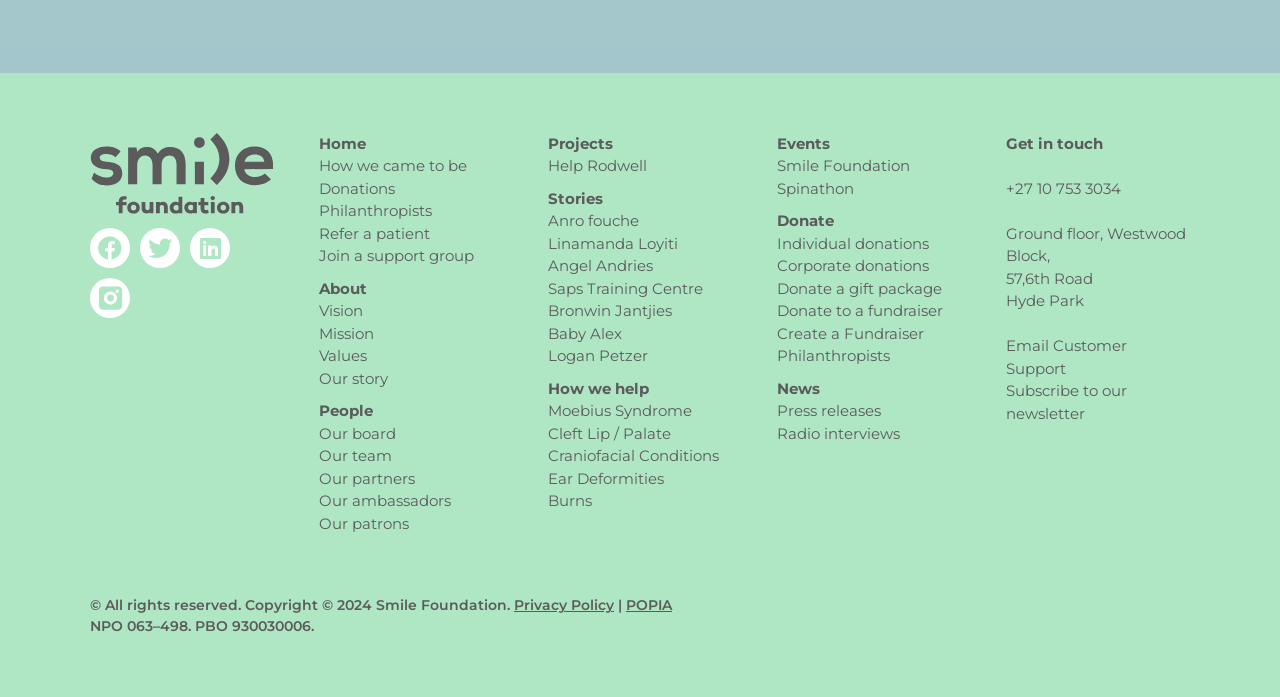Identify the bounding box coordinates for the element you need to click to achieve the following task: "Click on Facebook". Provide the bounding box coordinates as four float numbers between 0 and 1, in the form [left, top, right, bottom].

[0.07, 0.328, 0.102, 0.385]